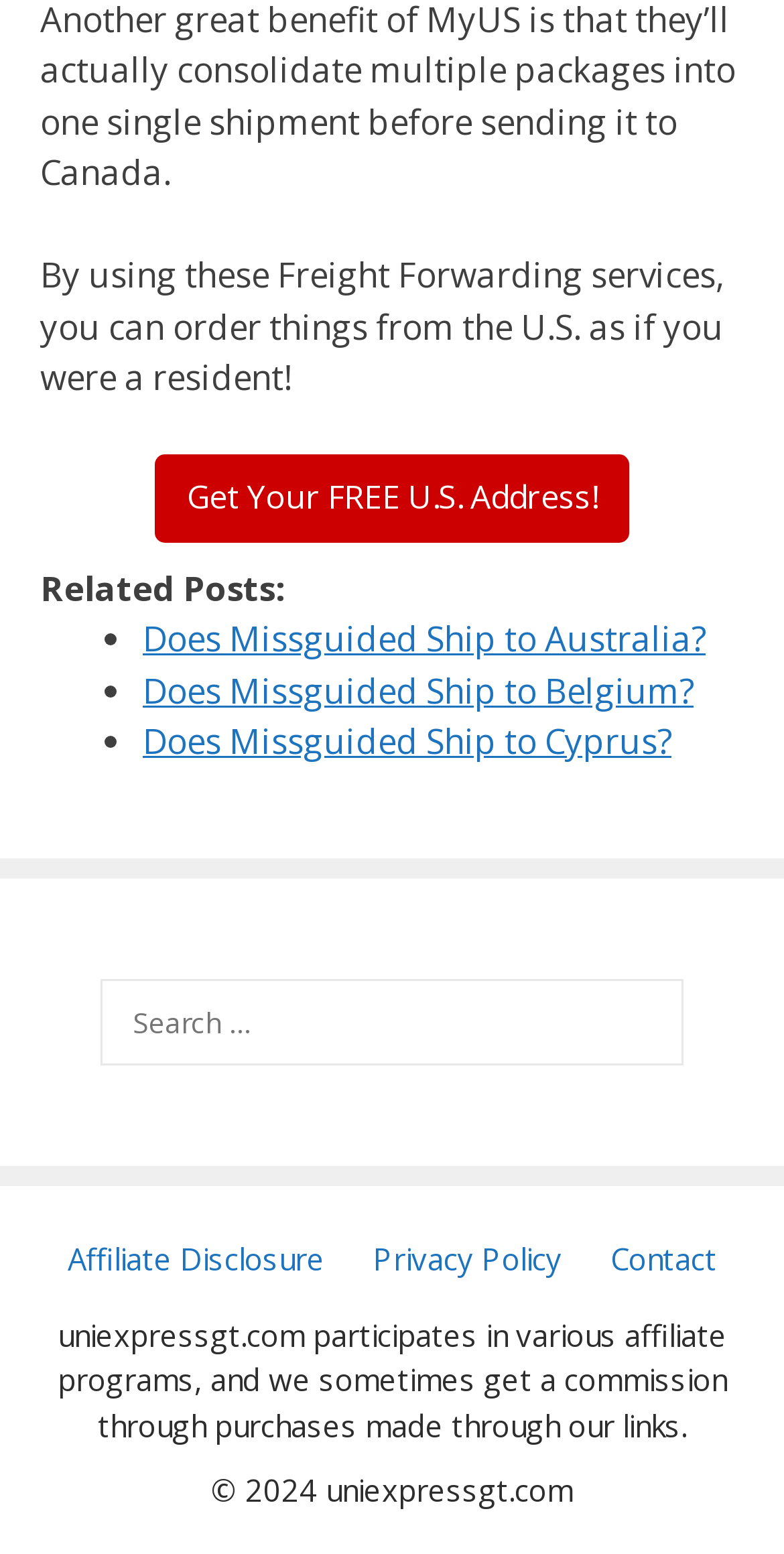What is the copyright year of the website?
Provide a short answer using one word or a brief phrase based on the image.

2024